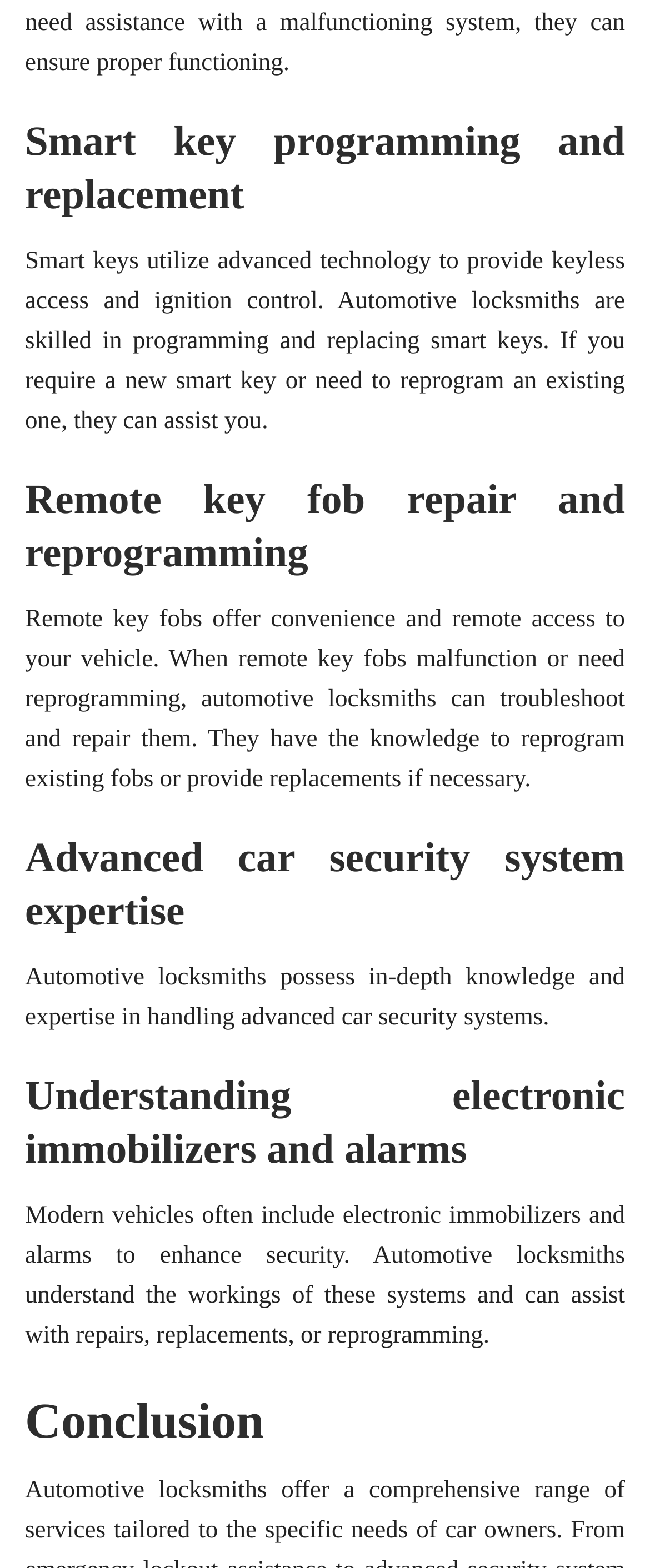Mark the bounding box of the element that matches the following description: "You might also like".

[0.021, 0.698, 0.351, 0.716]